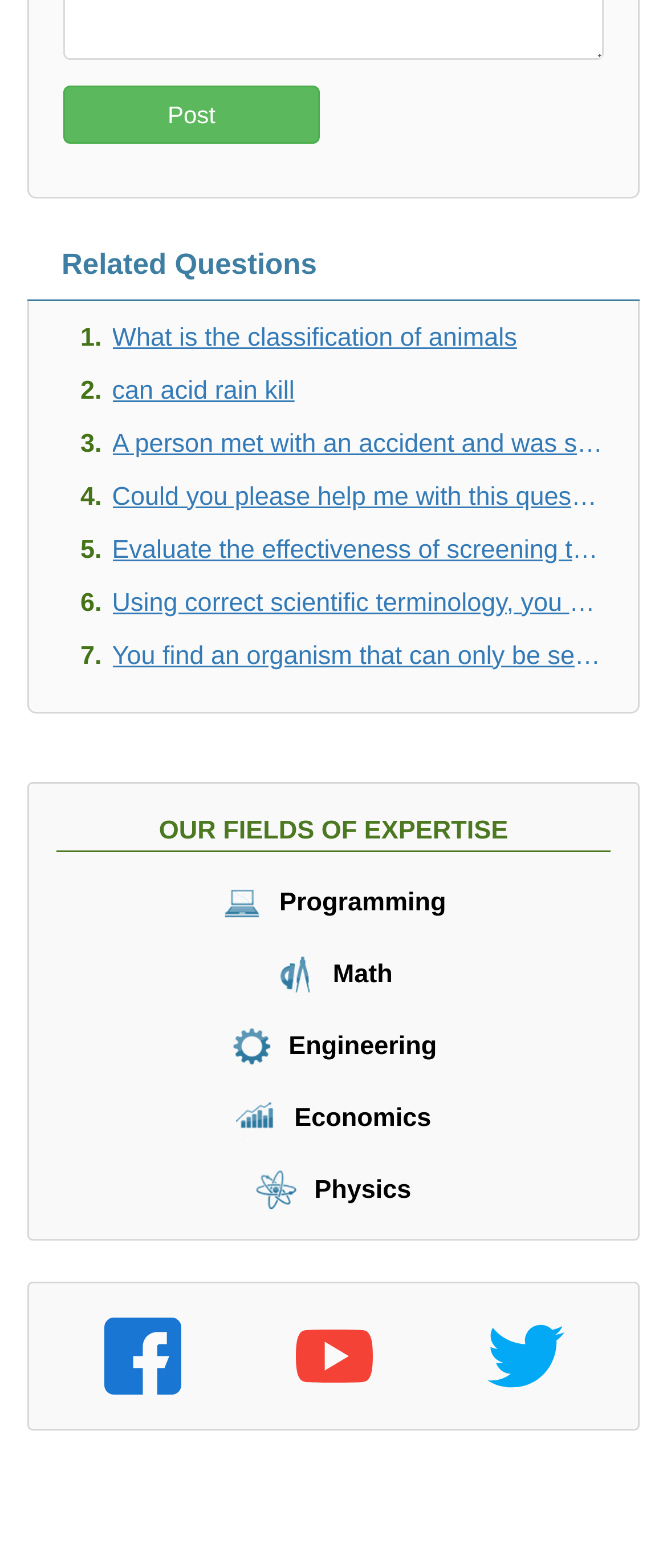Find the bounding box coordinates for the area you need to click to carry out the instruction: "Browse Accessories". The coordinates should be four float numbers between 0 and 1, indicated as [left, top, right, bottom].

None